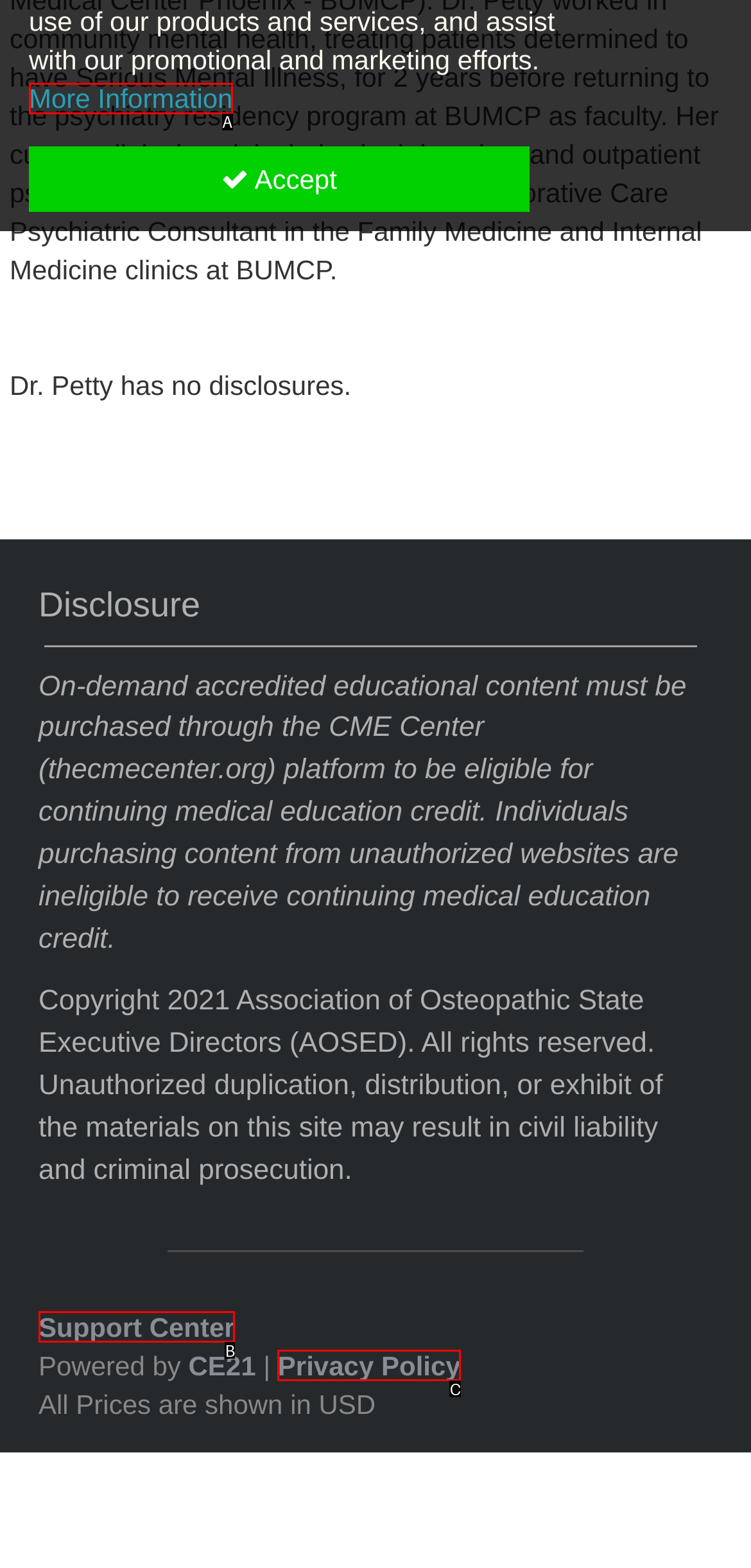What letter corresponds to the UI element described here: More Information
Reply with the letter from the options provided.

A